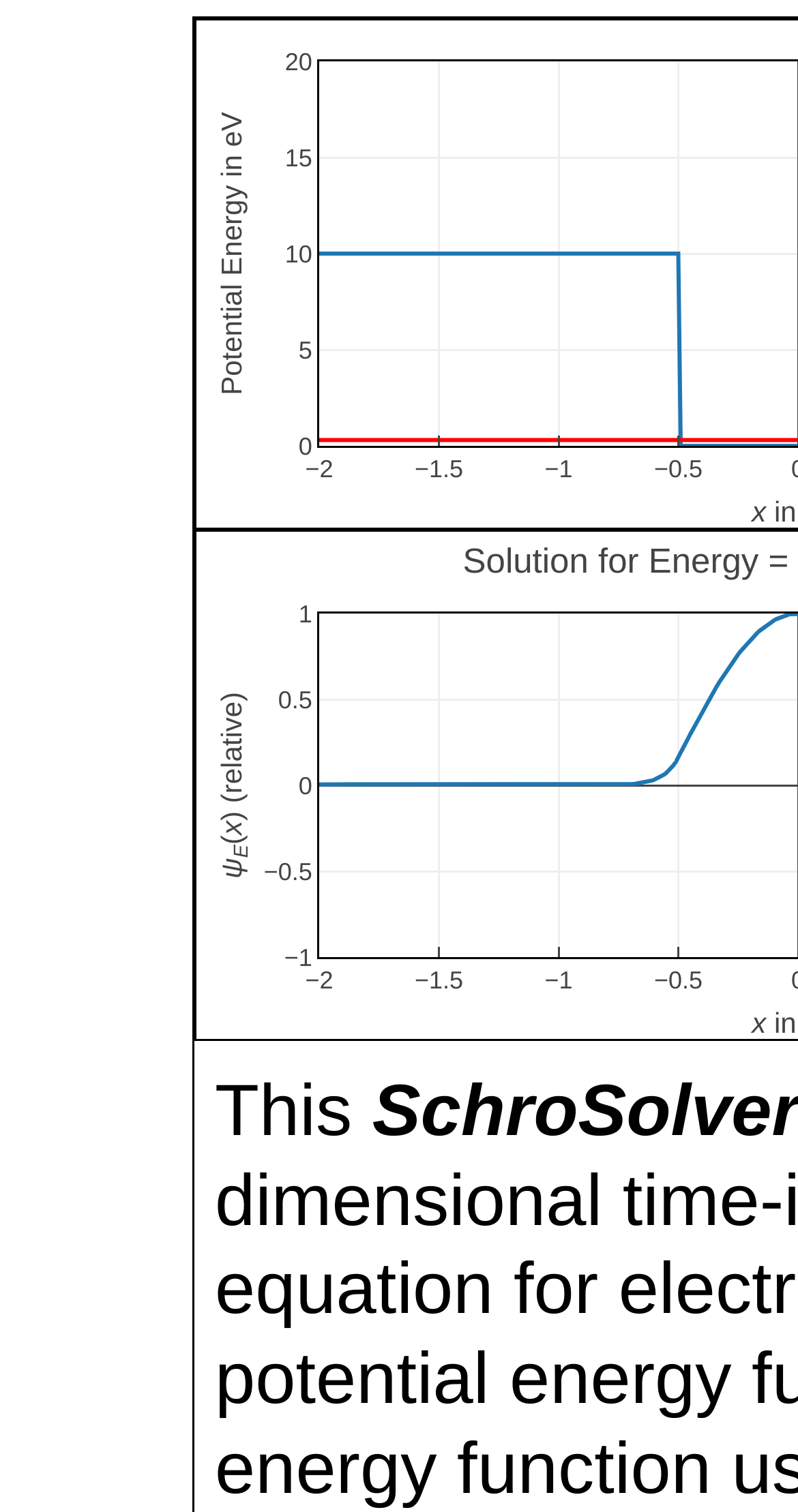Analyze the image and deliver a detailed answer to the question: What is the starting phrase of the sentence at the bottom of the webpage?

The starting phrase of the sentence at the bottom of the webpage can be determined by looking at the text 'This' which is located at the bottom of the webpage, indicating that the starting phrase of the sentence is 'This'.